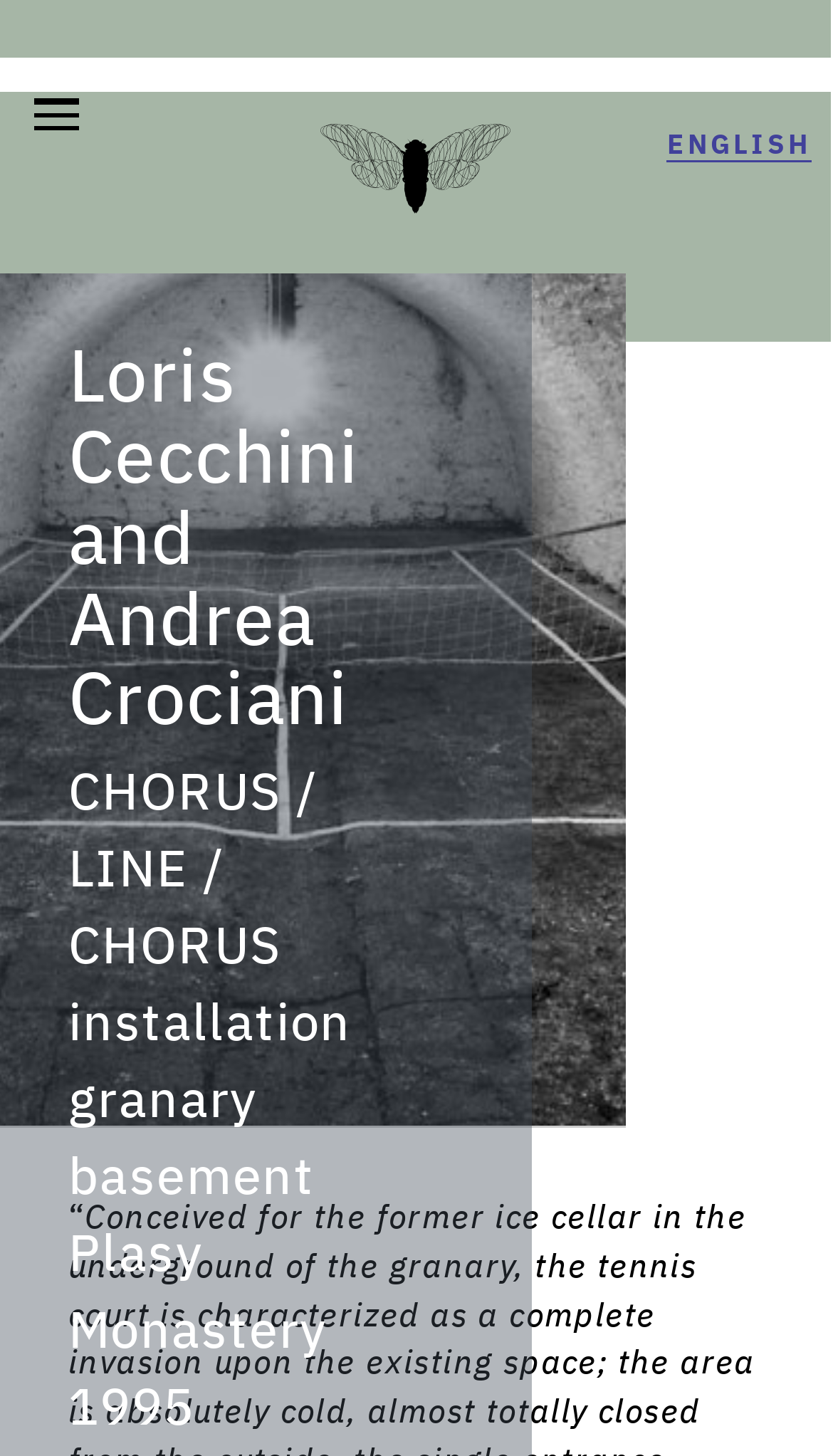Given the element description "English", identify the bounding box of the corresponding UI element.

[0.801, 0.091, 0.973, 0.112]